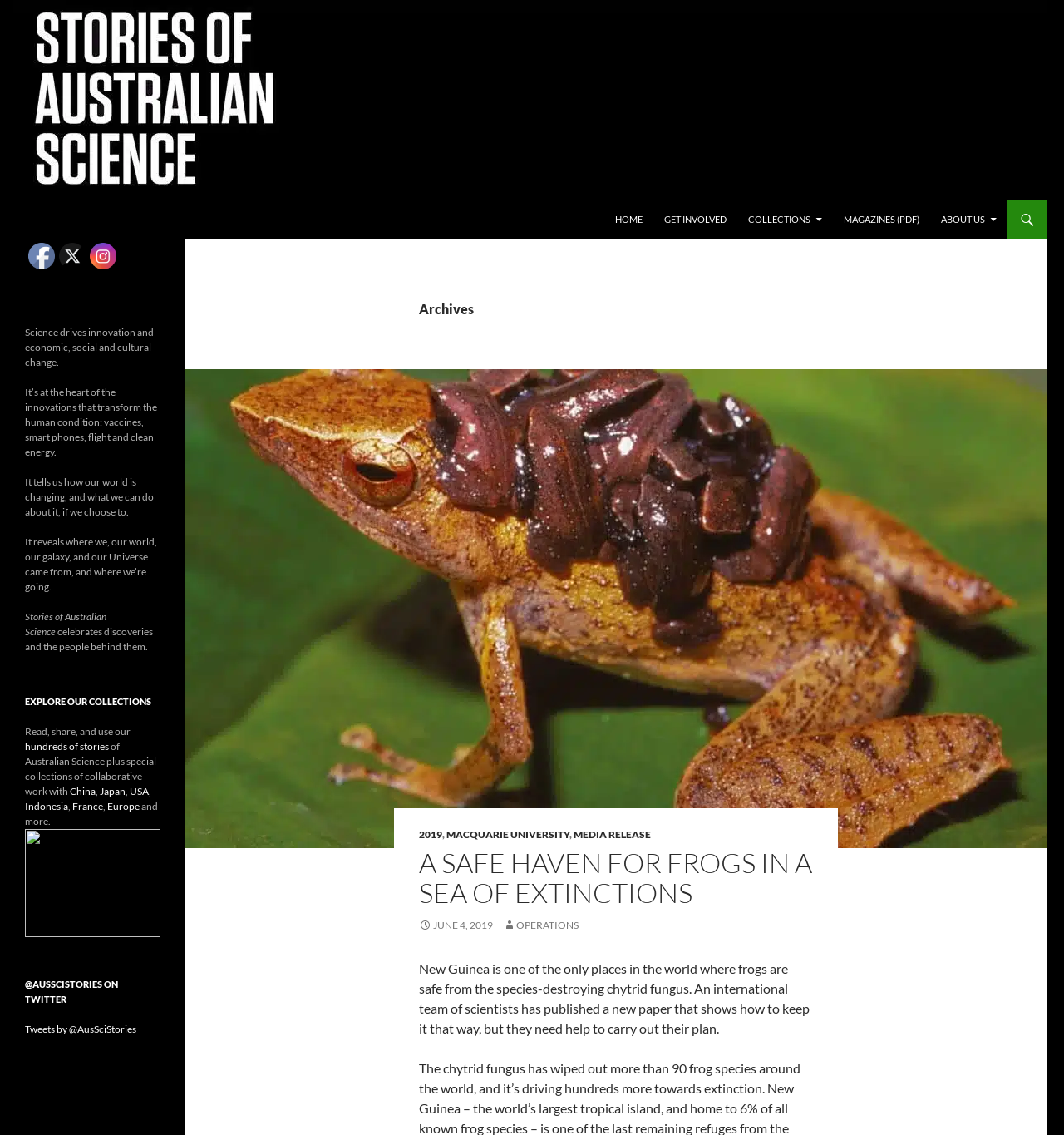Please identify the bounding box coordinates of the element's region that should be clicked to execute the following instruction: "Explore the collections". The bounding box coordinates must be four float numbers between 0 and 1, i.e., [left, top, right, bottom].

[0.023, 0.612, 0.15, 0.625]